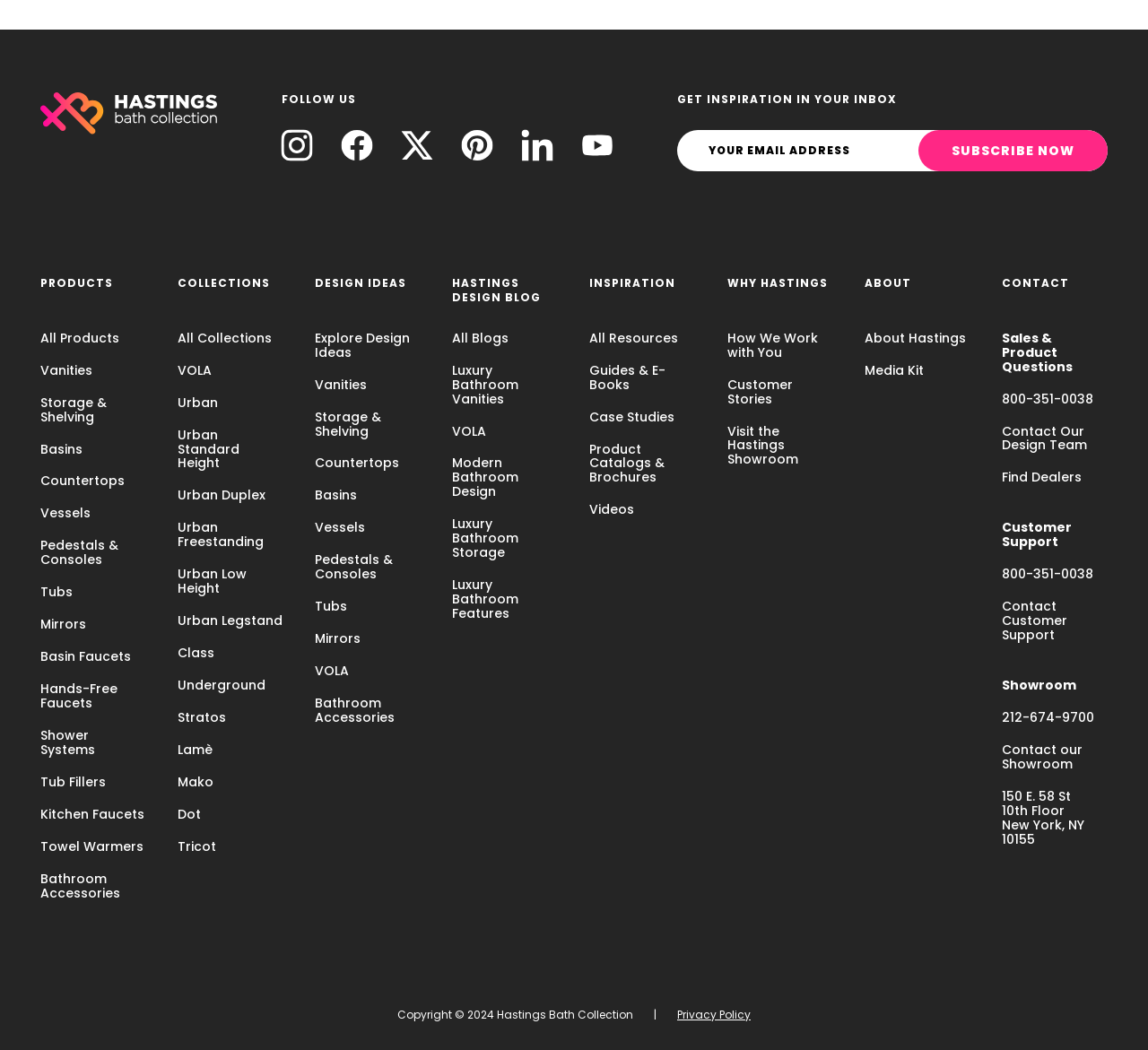How many main navigation menus are available?
Please describe in detail the information shown in the image to answer the question.

There are four main navigation menus available, including 'PRODUCTS', 'COLLECTIONS', 'DESIGN IDEAS', and 'HASTINGS DESIGN BLOG', which are located at the top center of the webpage.